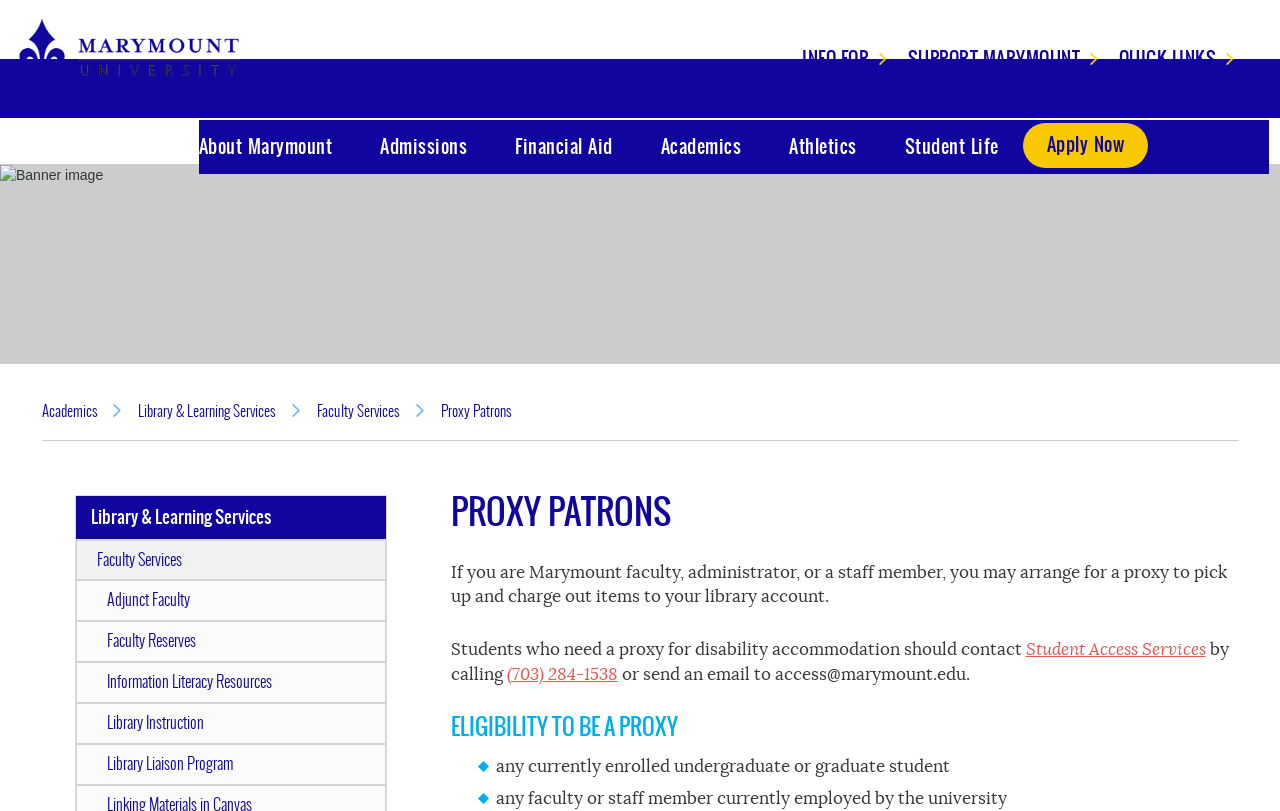Please determine the bounding box coordinates of the clickable area required to carry out the following instruction: "Read the article about 2011 WBC semifinals 1-4". The coordinates must be four float numbers between 0 and 1, represented as [left, top, right, bottom].

None